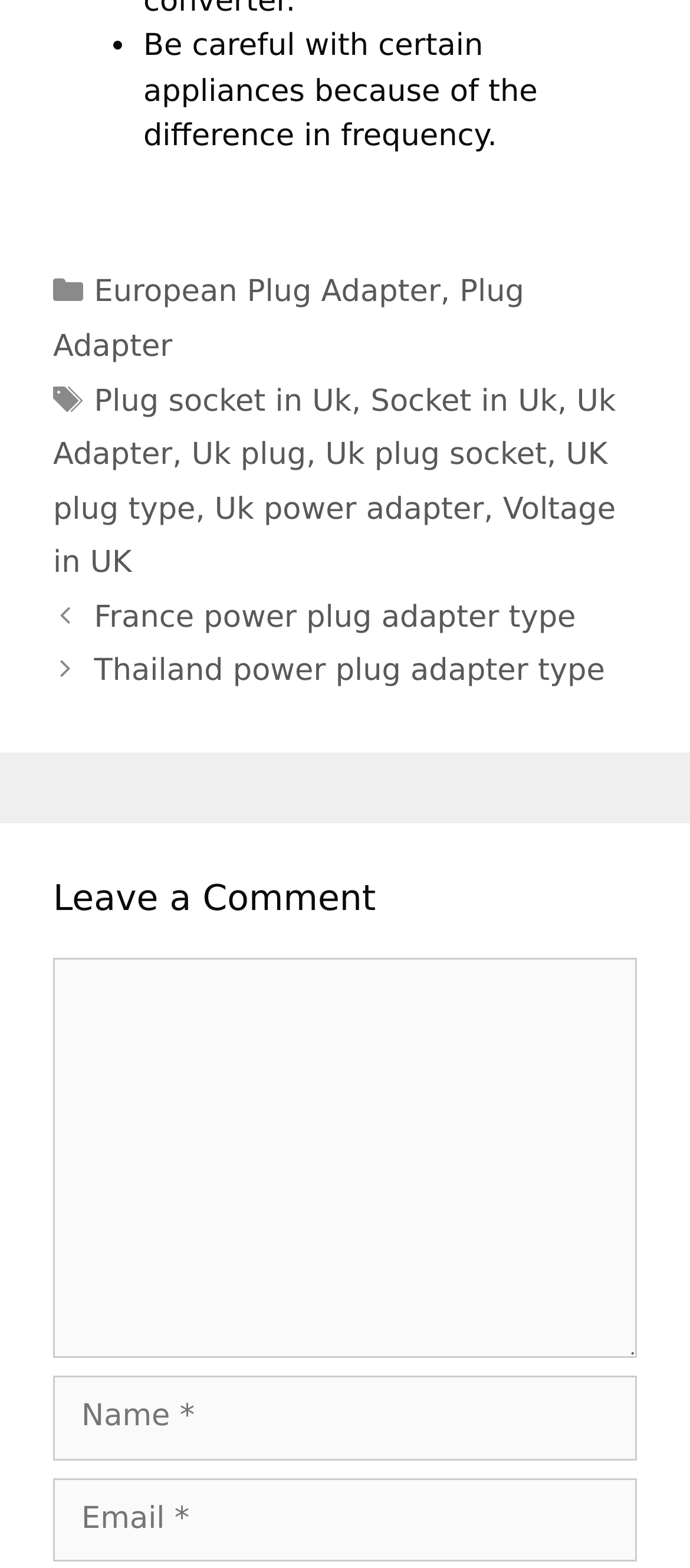Identify the bounding box coordinates for the element that needs to be clicked to fulfill this instruction: "Enter a comment". Provide the coordinates in the format of four float numbers between 0 and 1: [left, top, right, bottom].

[0.077, 0.611, 0.923, 0.866]